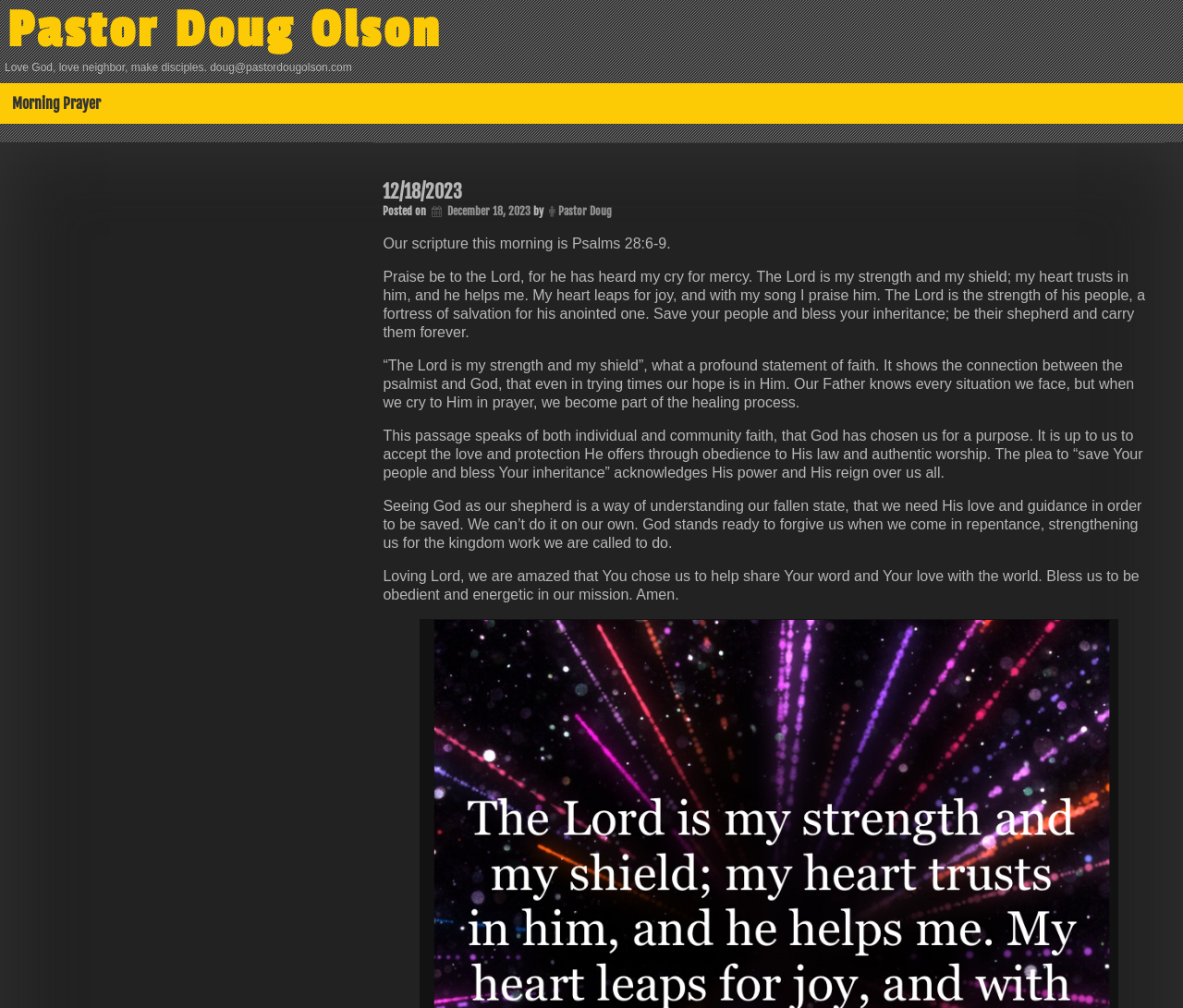What is the scripture for this morning?
From the image, respond using a single word or phrase.

Psalms 28:6-9